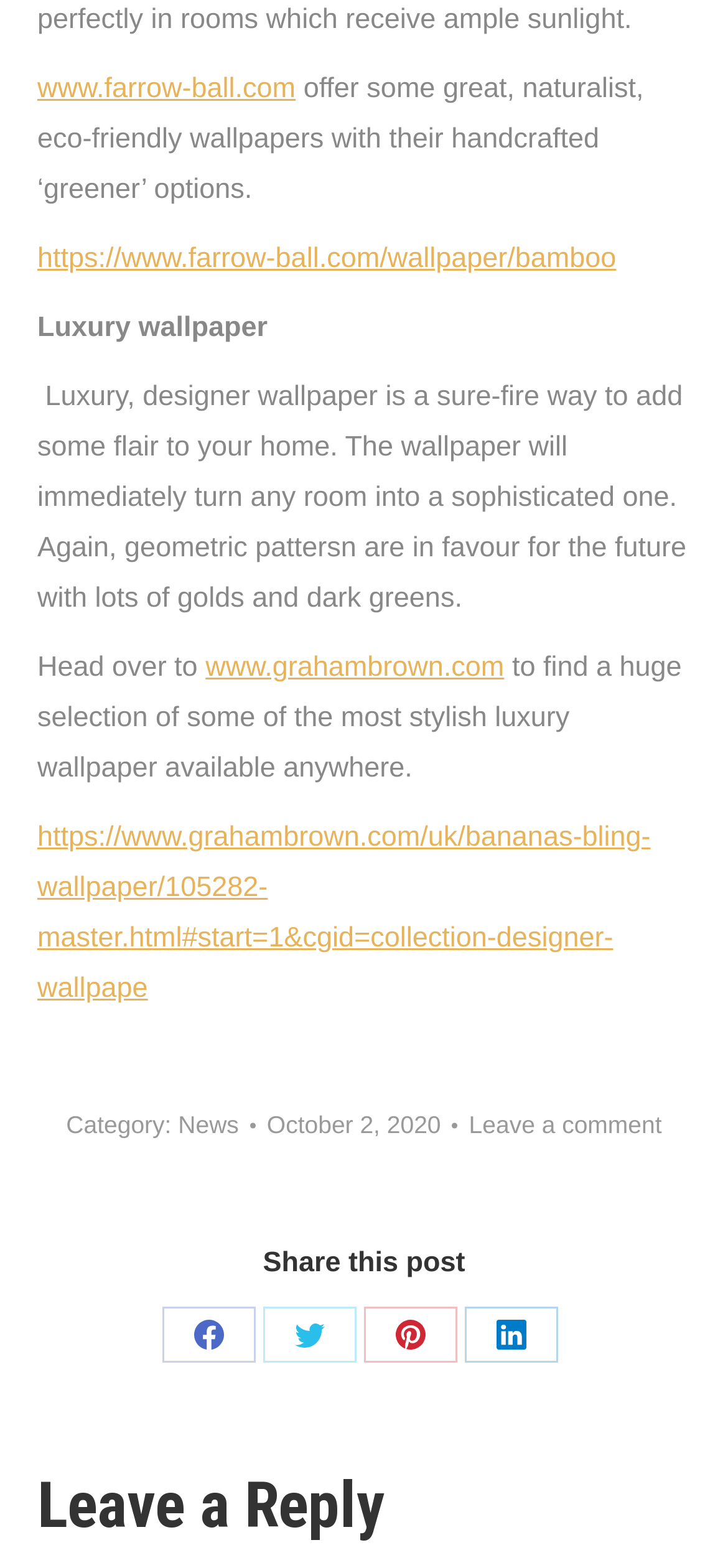Find the bounding box coordinates for the UI element that matches this description: "https://www.grahambrown.com/uk/bananas-bling-wallpaper/105282-master.html#start=1&cgid=collection-designer-wallpape".

[0.051, 0.524, 0.894, 0.64]